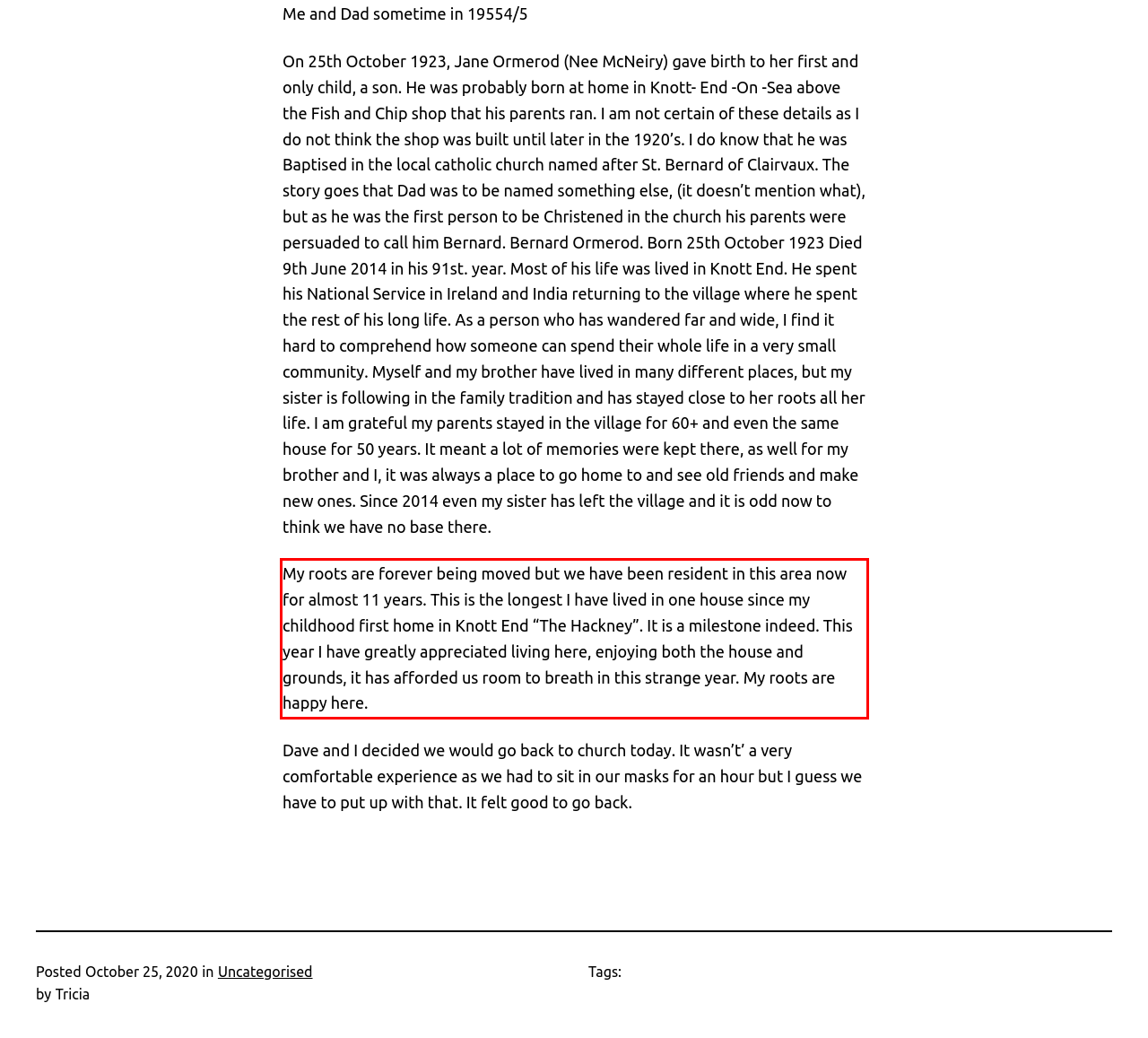Look at the provided screenshot of the webpage and perform OCR on the text within the red bounding box.

My roots are forever being moved but we have been resident in this area now for almost 11 years. This is the longest I have lived in one house since my childhood first home in Knott End “The Hackney”. It is a milestone indeed. This year I have greatly appreciated living here, enjoying both the house and grounds, it has afforded us room to breath in this strange year. My roots are happy here.